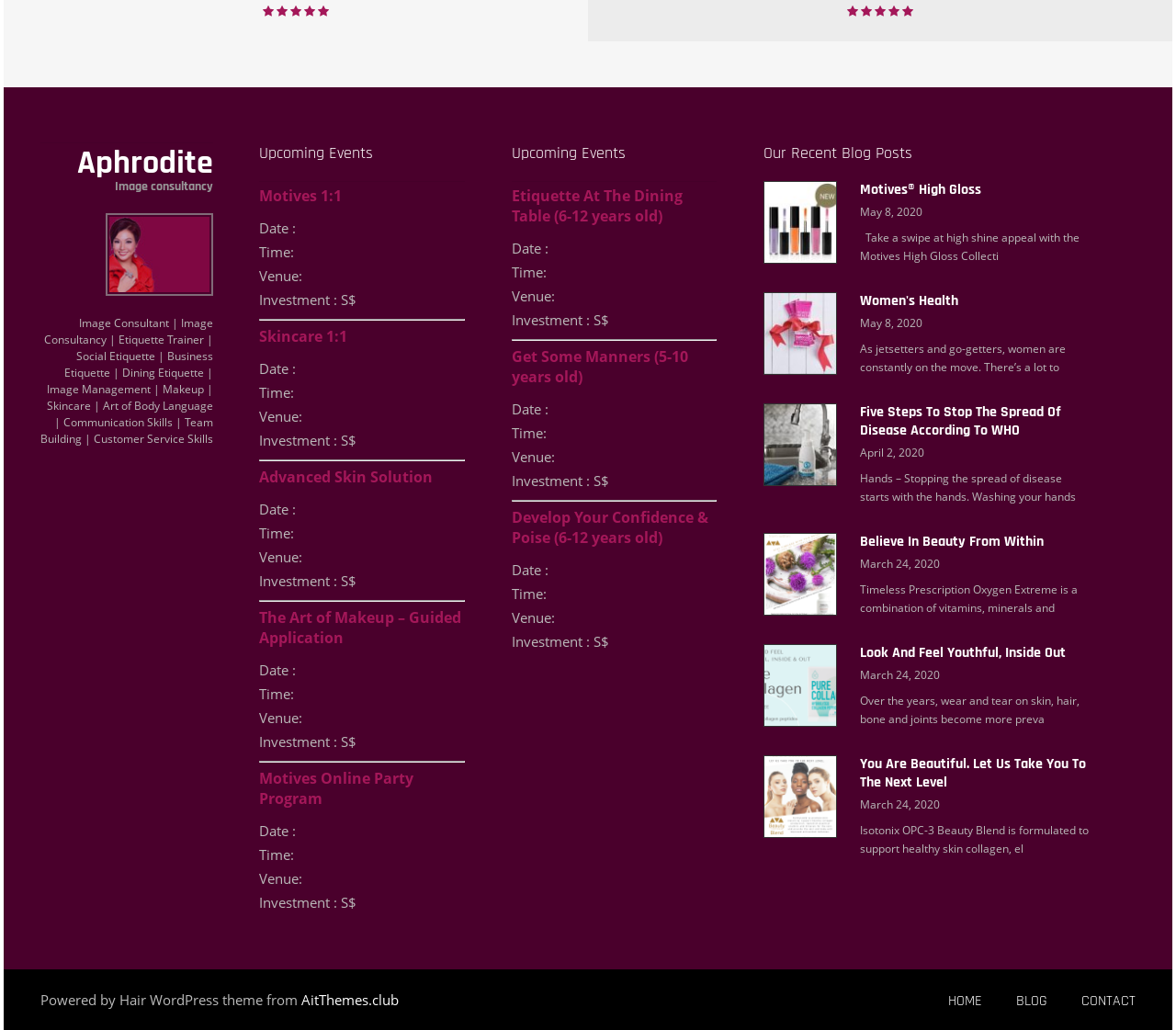Give a concise answer using only one word or phrase for this question:
How many upcoming events are listed?

5